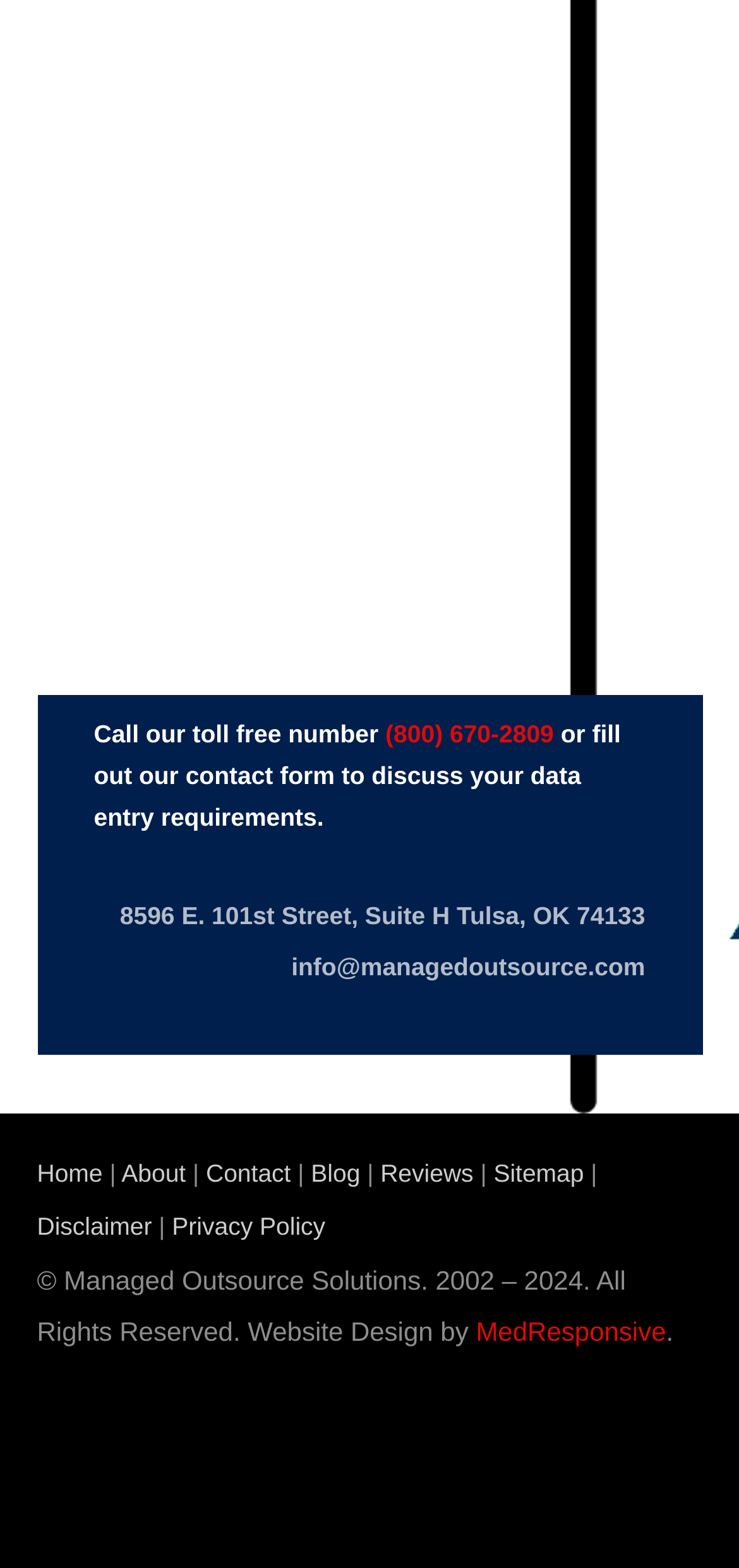Find and provide the bounding box coordinates for the UI element described with: "name="Name_Last" placeholder="Last Name*"".

[0.127, 0.006, 0.847, 0.052]